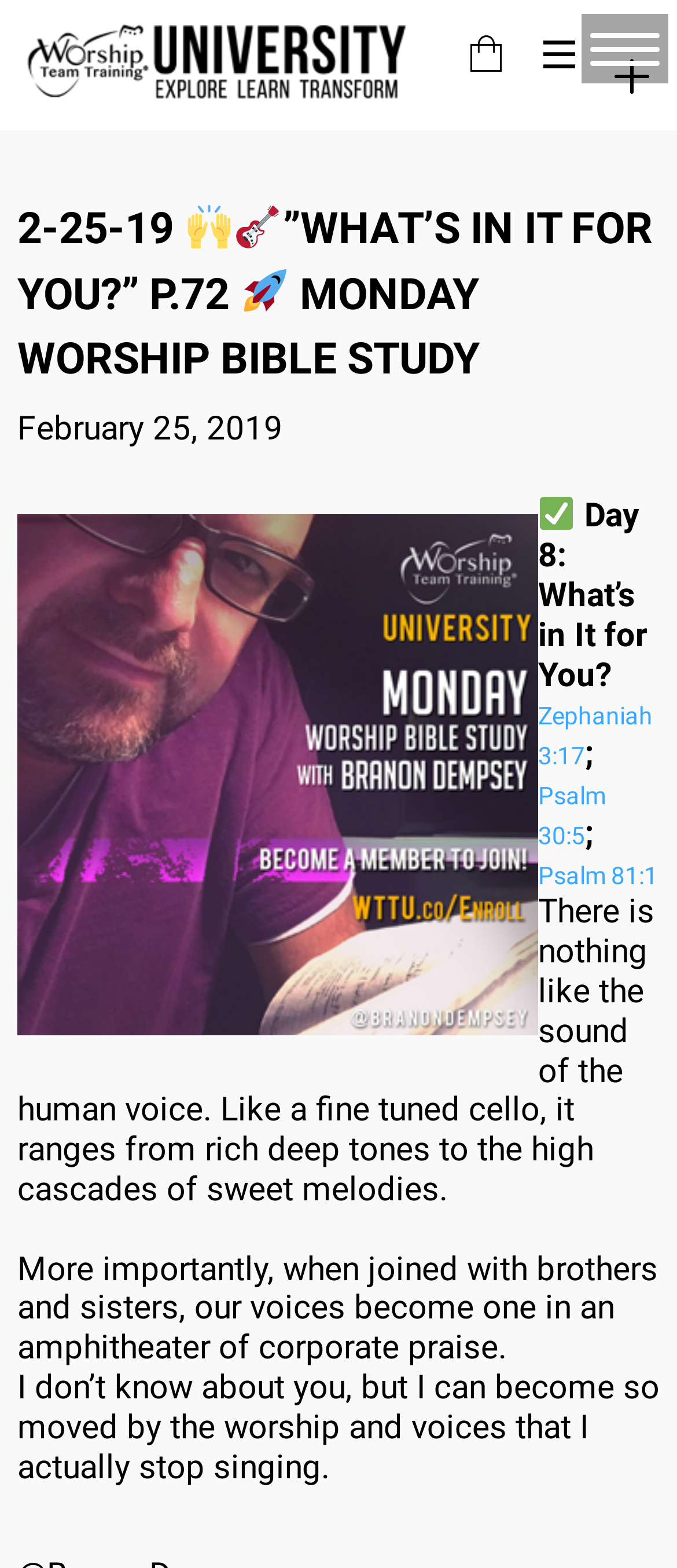Given the description: "18 May 2020", determine the bounding box coordinates of the UI element. The coordinates should be formatted as four float numbers between 0 and 1, [left, top, right, bottom].

None